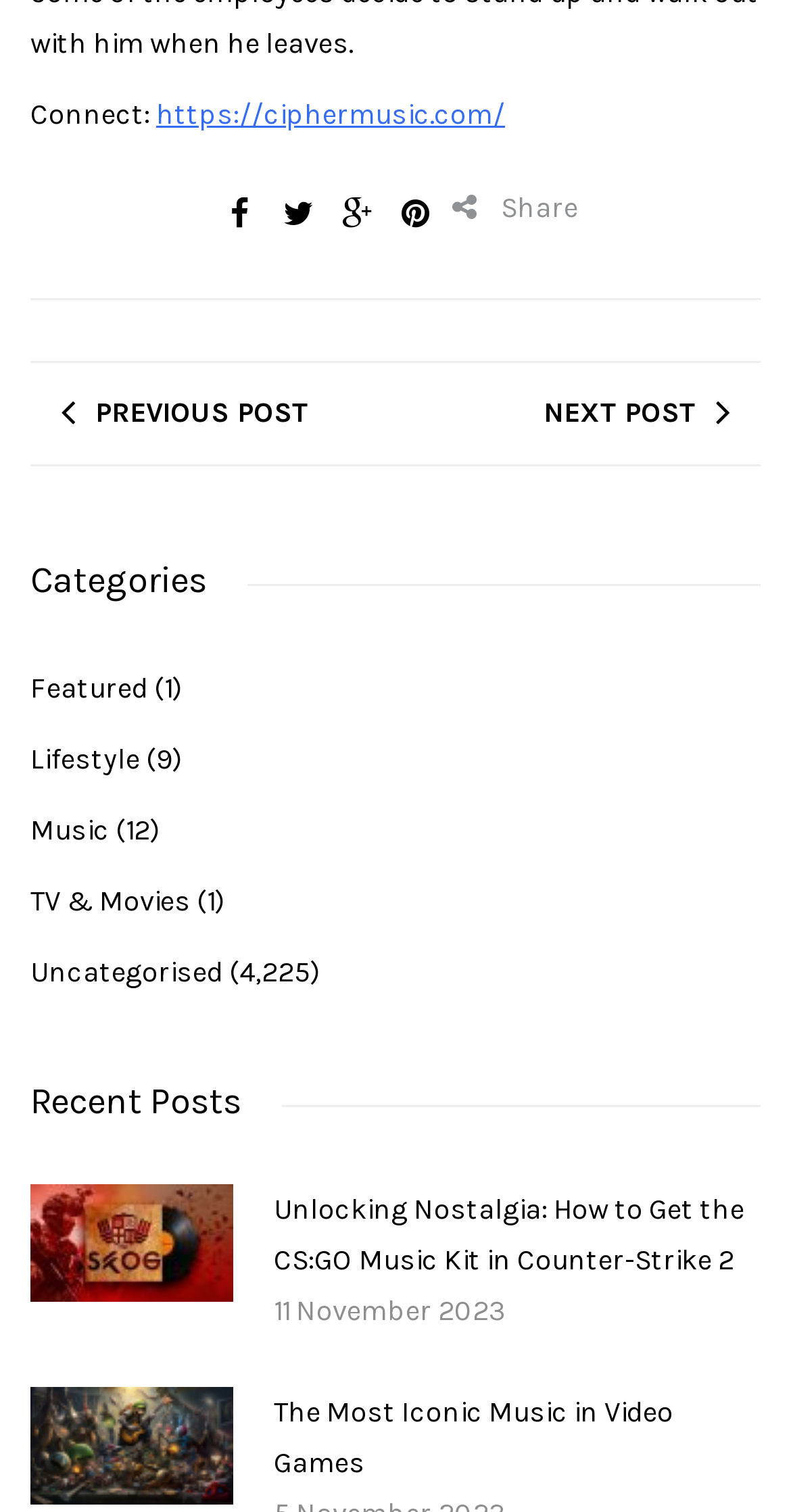Identify the bounding box of the HTML element described as: "Featured".

[0.038, 0.444, 0.187, 0.467]